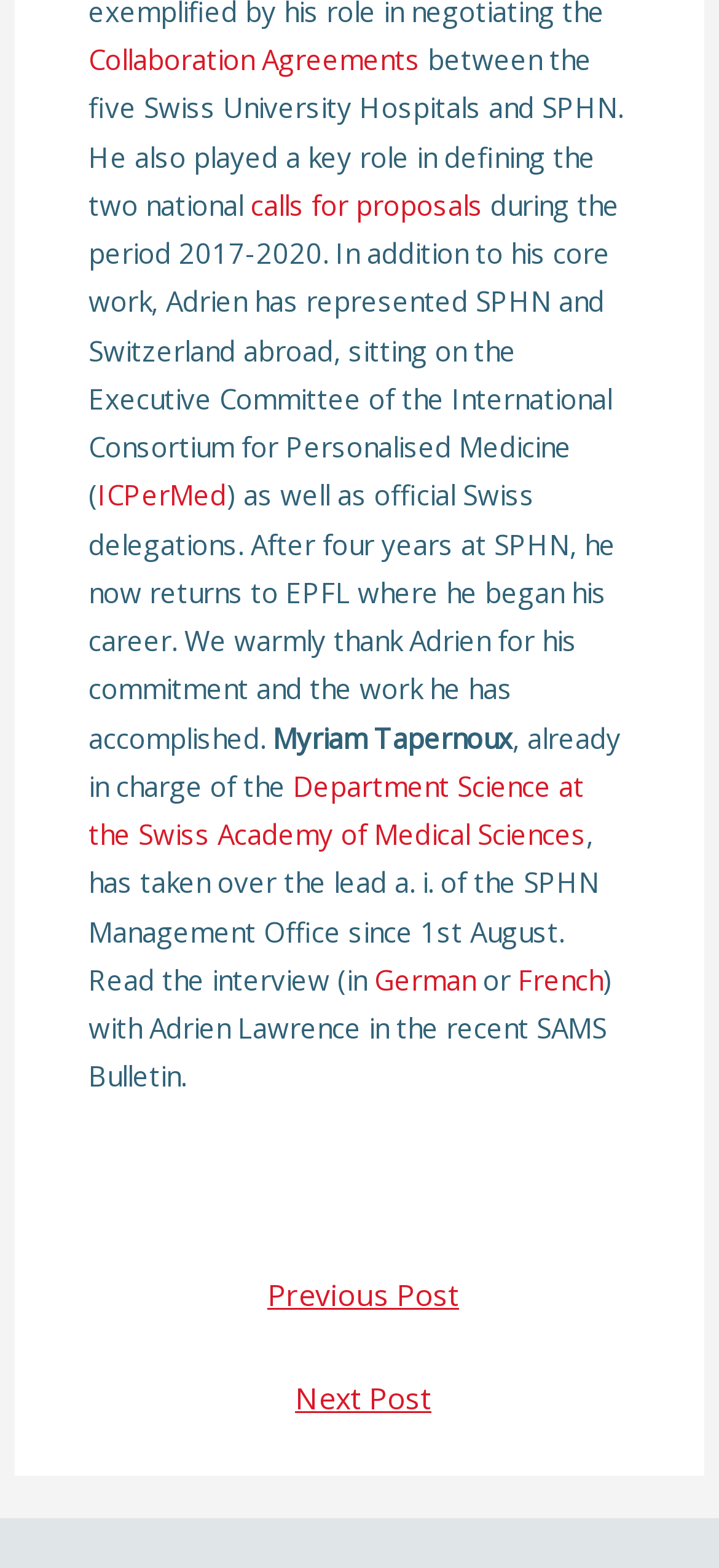Who took over the lead of the SPHN Management Office?
Answer the question with a single word or phrase by looking at the picture.

Myriam Tapernoux